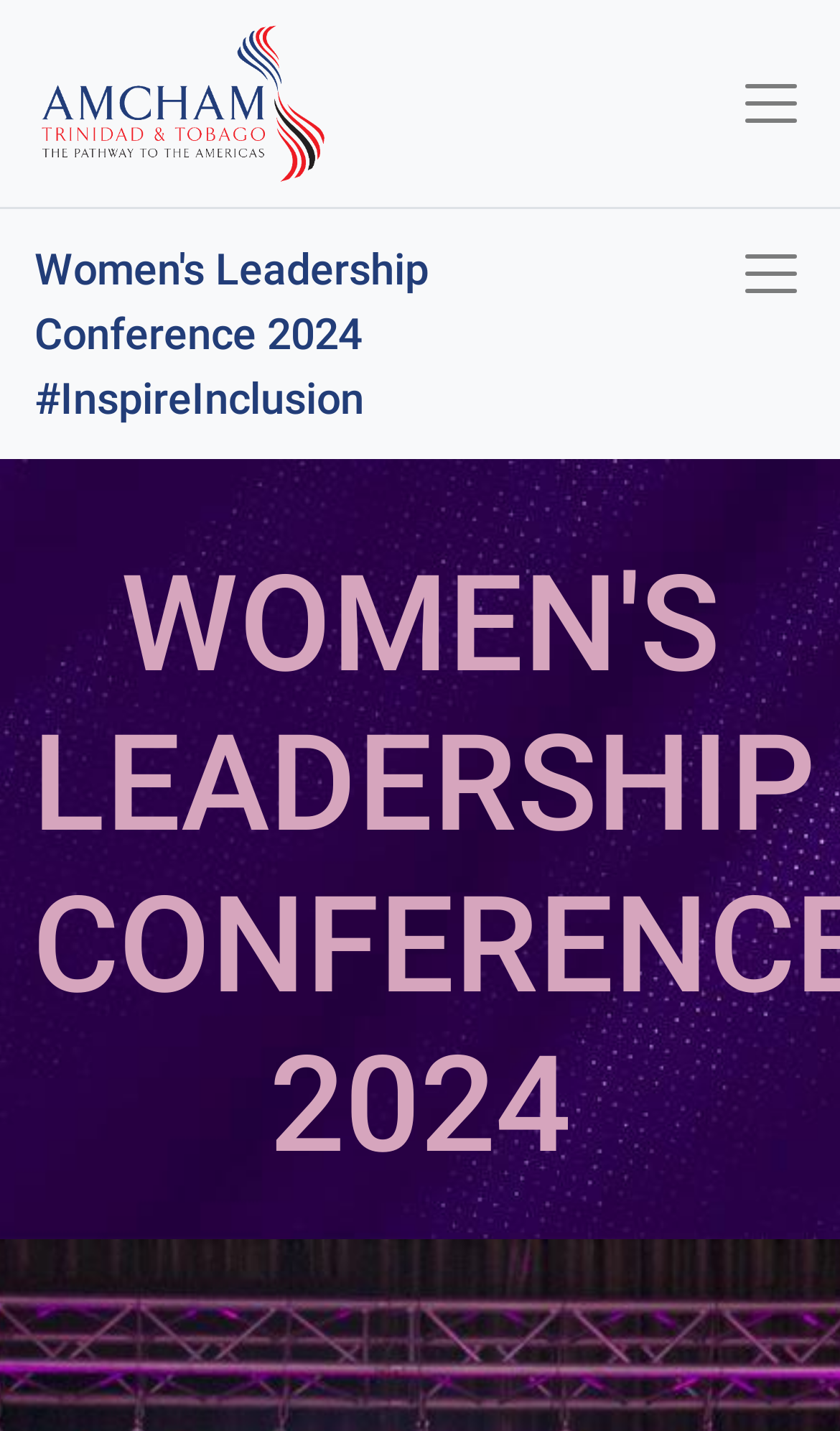What is the name of the organization hosting the conference?
Refer to the image and provide a detailed answer to the question.

The logo on the top left is described as 'Logo of AMCHAM T&T', and the image element has the text 'AMCHAM T&T', which suggests that the organization hosting the conference is AMCHAM T&T.